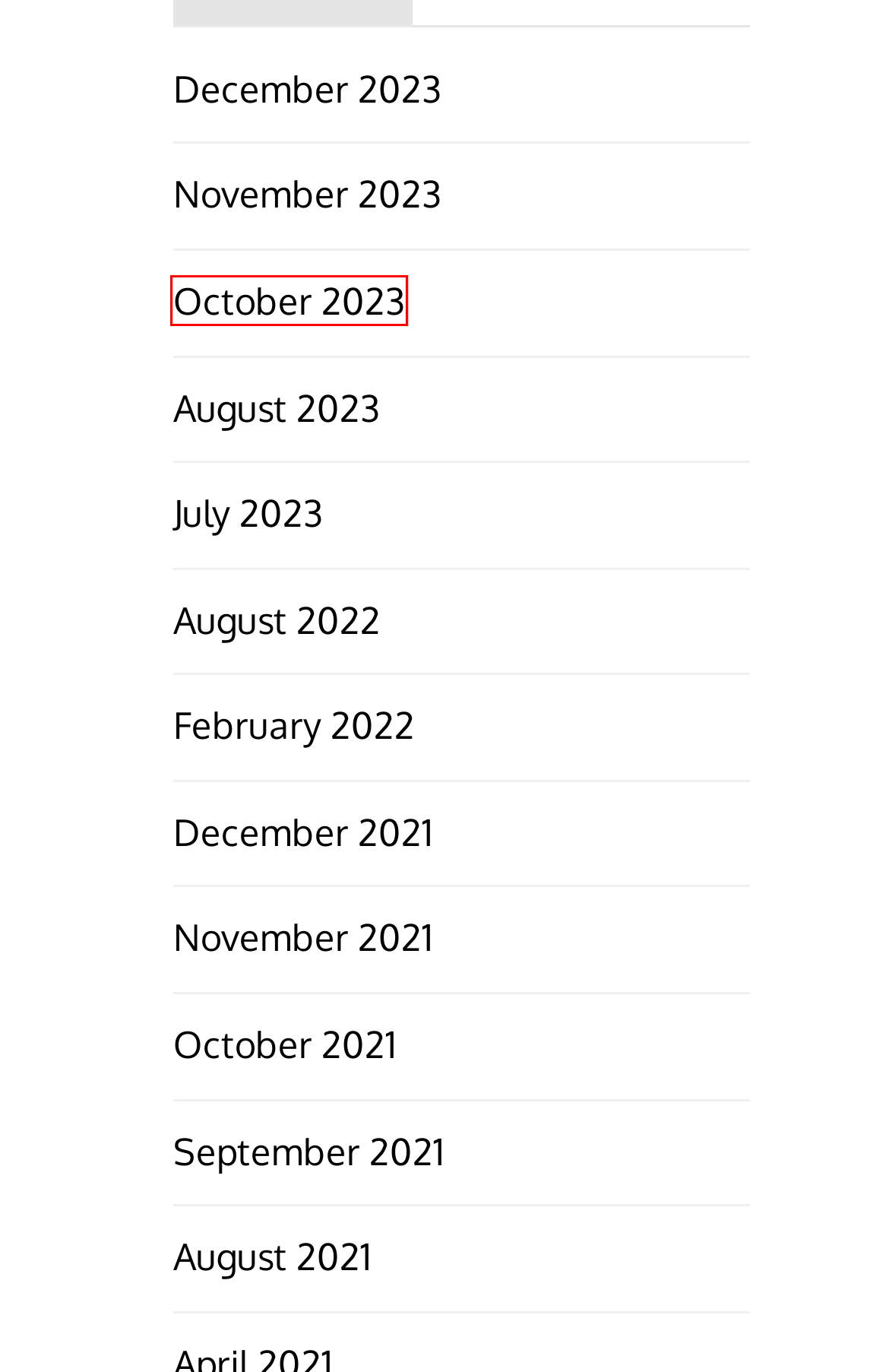Consider the screenshot of a webpage with a red bounding box around an element. Select the webpage description that best corresponds to the new page after clicking the element inside the red bounding box. Here are the candidates:
A. October 2023 – F L E A S E D
B. October 2021 – F L E A S E D
C. July 2023 – F L E A S E D
D. December 2023 – F L E A S E D
E. August 2022 – F L E A S E D
F. August 2021 – F L E A S E D
G. September 2021 – F L E A S E D
H. December 2021 – F L E A S E D

A